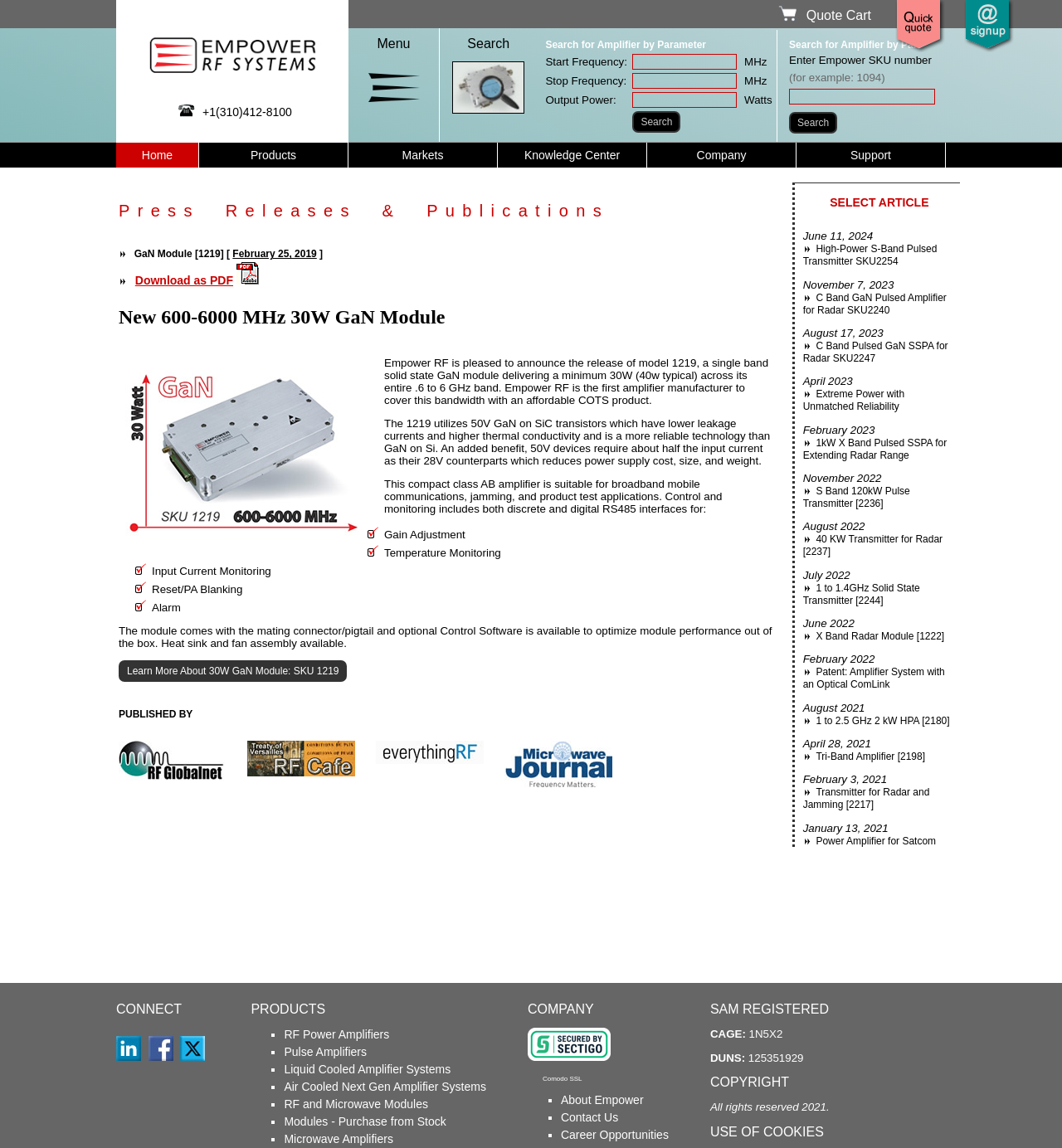Pinpoint the bounding box coordinates for the area that should be clicked to perform the following instruction: "Enter Empower SKU number".

[0.743, 0.047, 0.877, 0.058]